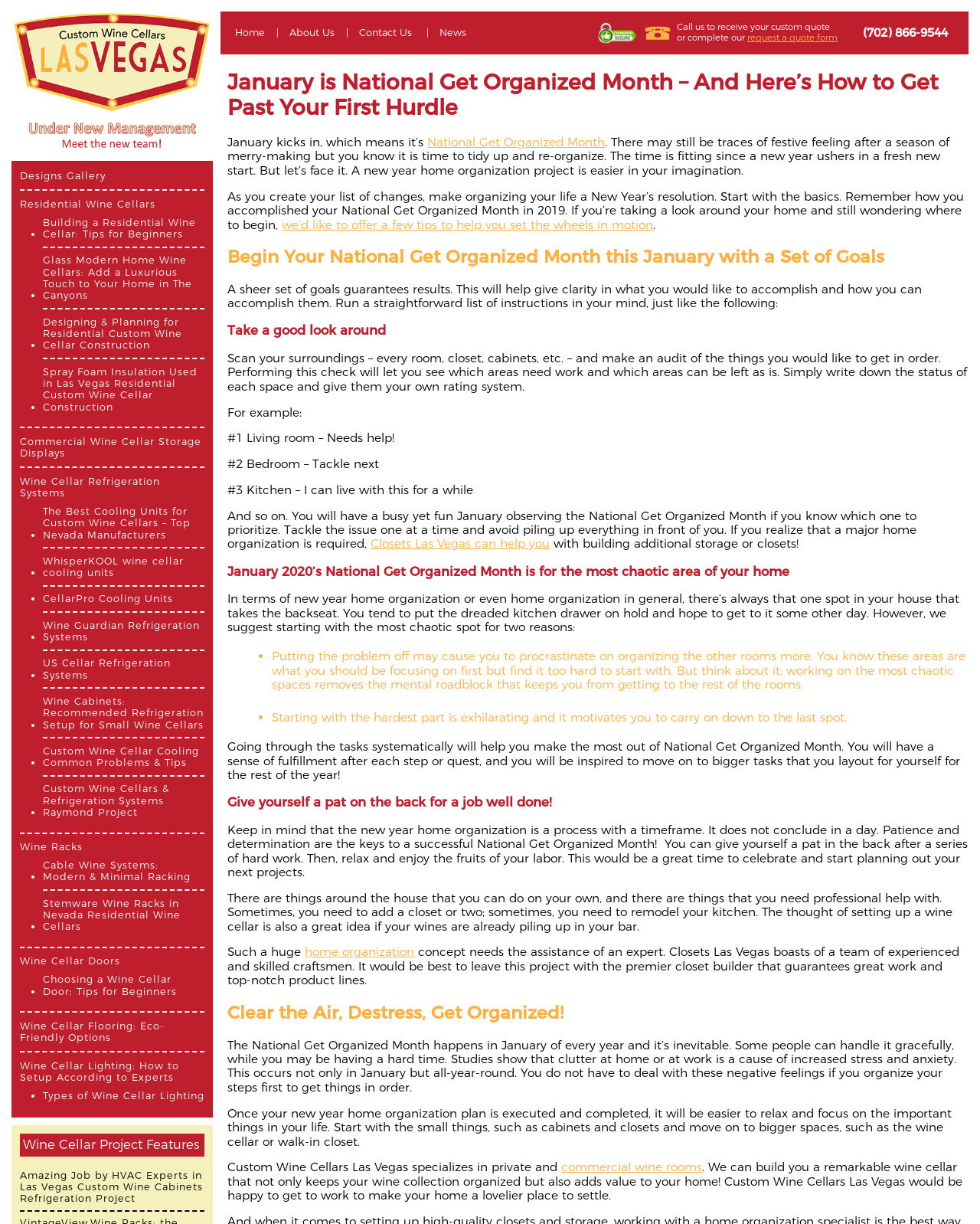What is the phone number to call for a custom quote?
Use the screenshot to answer the question with a single word or phrase.

(702) 866-9544